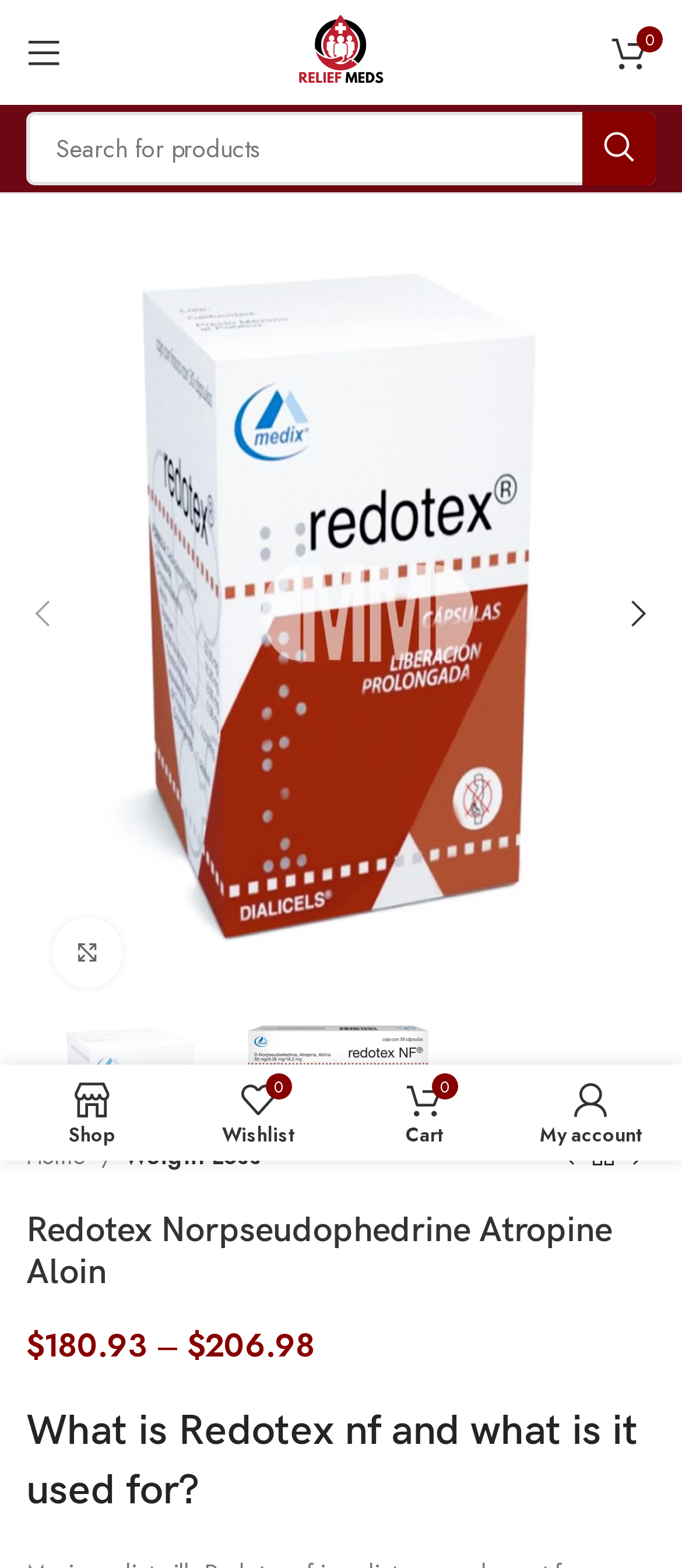Kindly determine the bounding box coordinates for the area that needs to be clicked to execute this instruction: "View product details".

[0.077, 0.585, 0.179, 0.63]